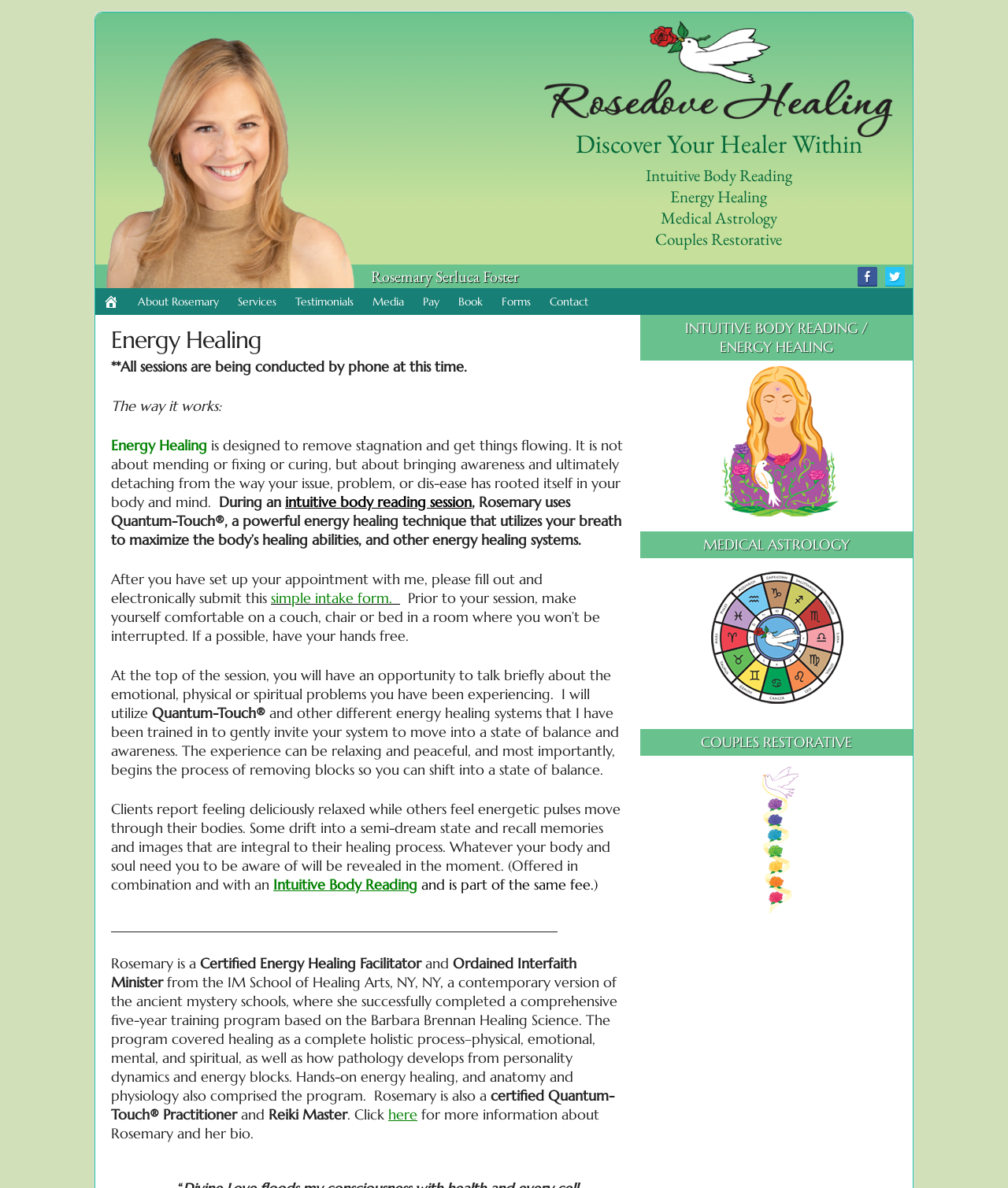Please provide the bounding box coordinates for the element that needs to be clicked to perform the instruction: "Click the 'Book' button". The coordinates must consist of four float numbers between 0 and 1, formatted as [left, top, right, bottom].

[0.447, 0.243, 0.487, 0.265]